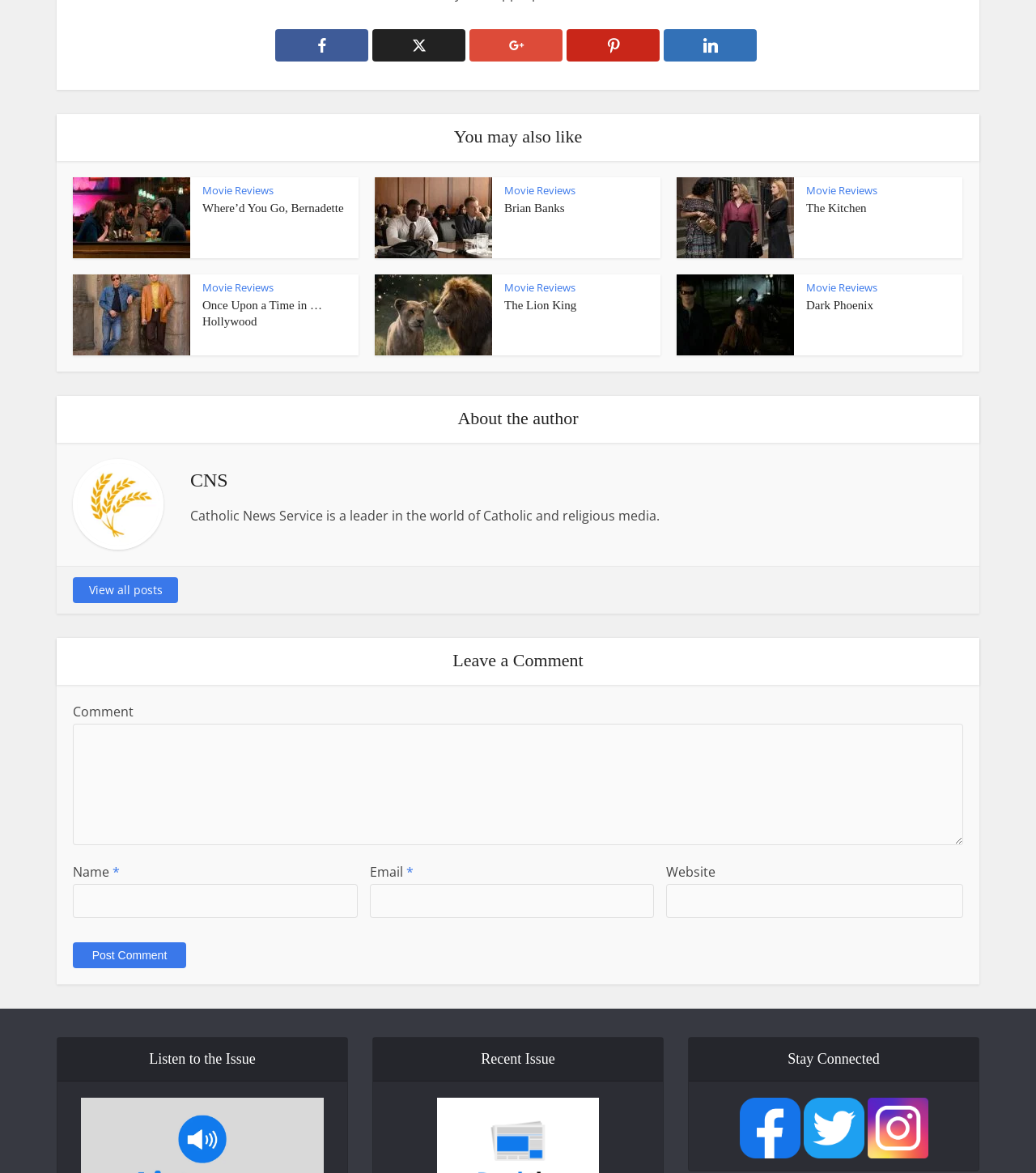Please provide the bounding box coordinates for the UI element as described: "The Kitchen". The coordinates must be four floats between 0 and 1, represented as [left, top, right, bottom].

[0.778, 0.172, 0.836, 0.183]